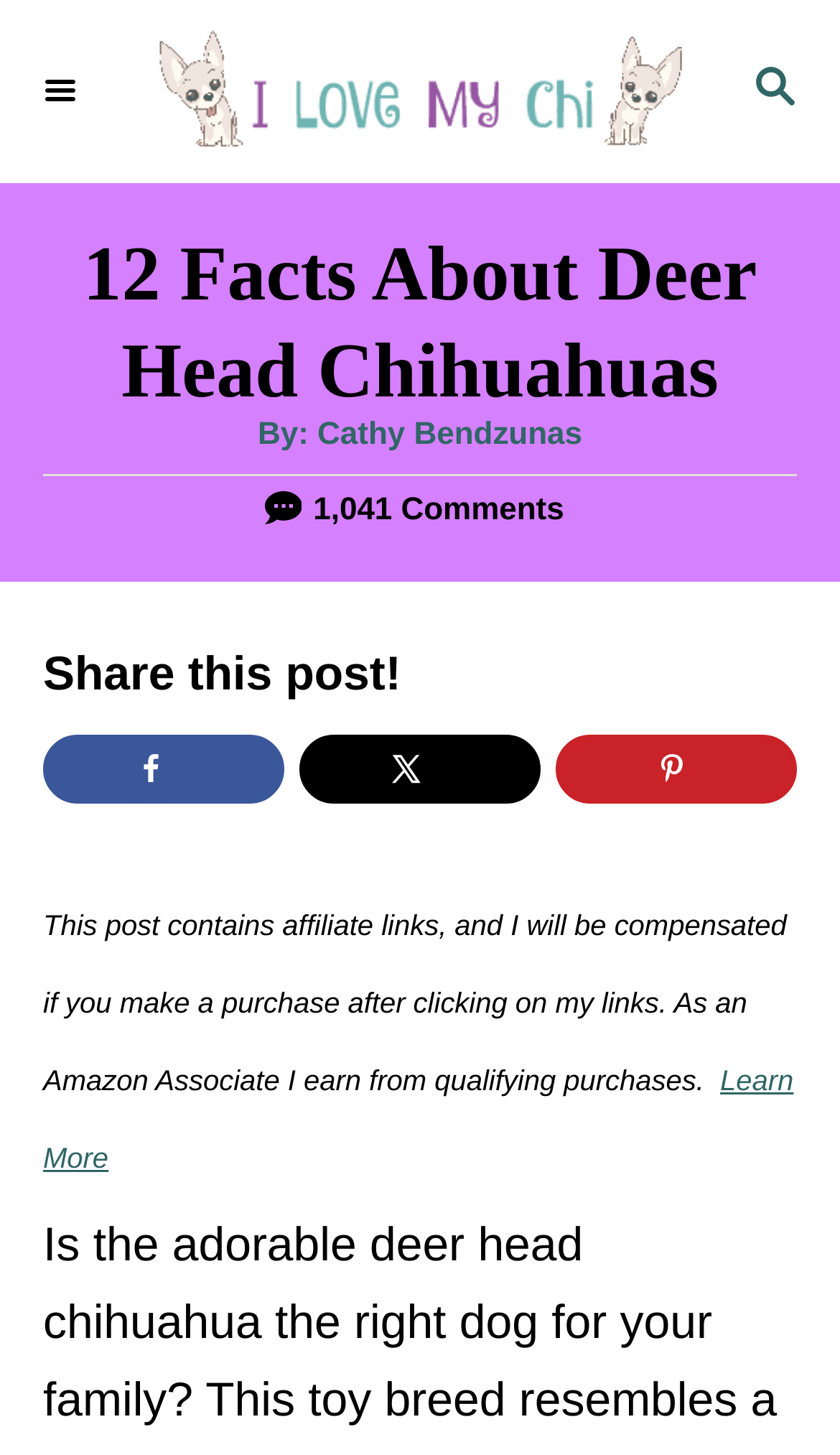From the webpage screenshot, predict the bounding box of the UI element that matches this description: "Tweet".

[0.356, 0.505, 0.644, 0.552]